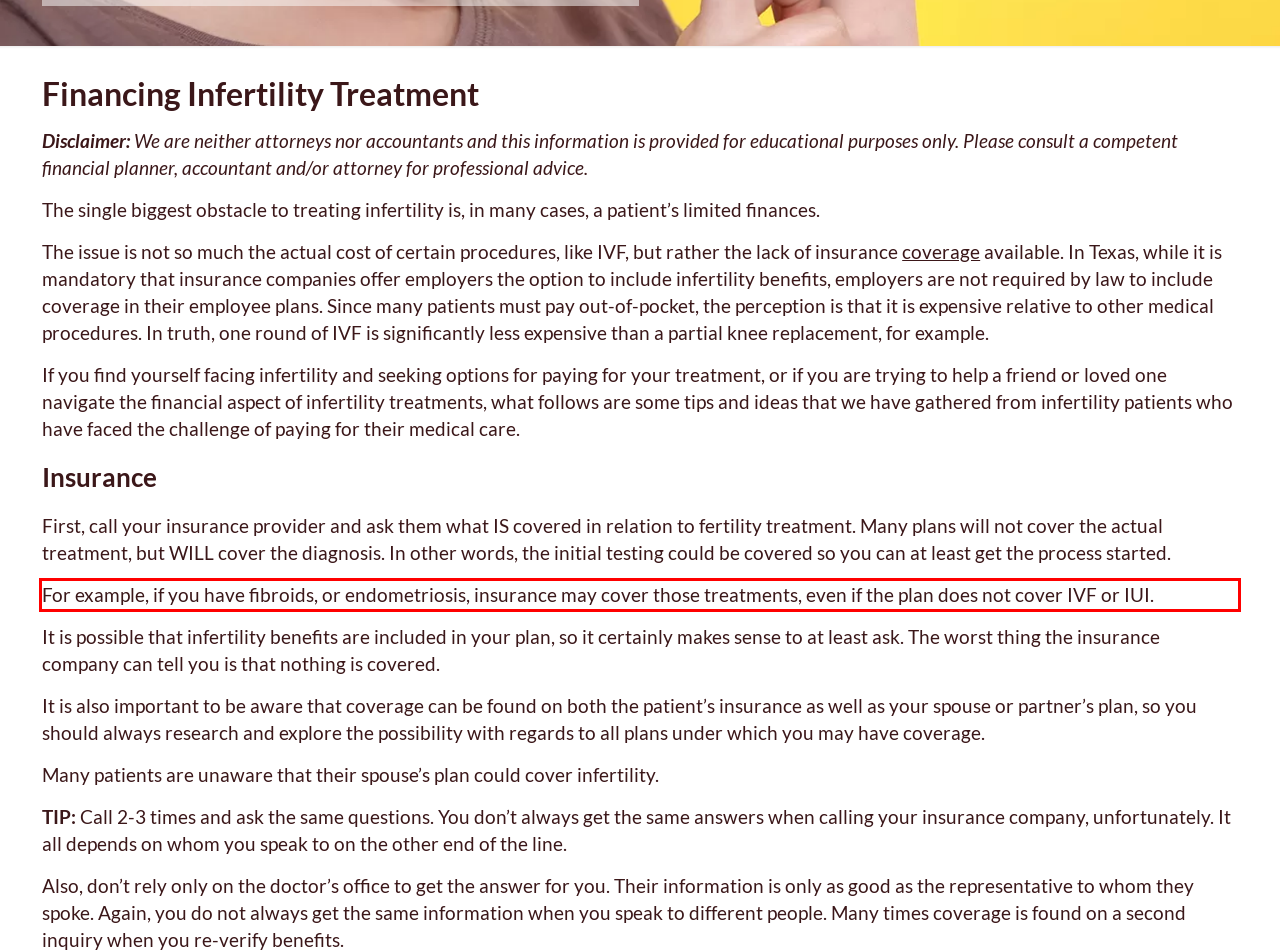You are given a screenshot showing a webpage with a red bounding box. Perform OCR to capture the text within the red bounding box.

For example, if you have fibroids, or endometriosis, insurance may cover those treatments, even if the plan does not cover IVF or IUI.